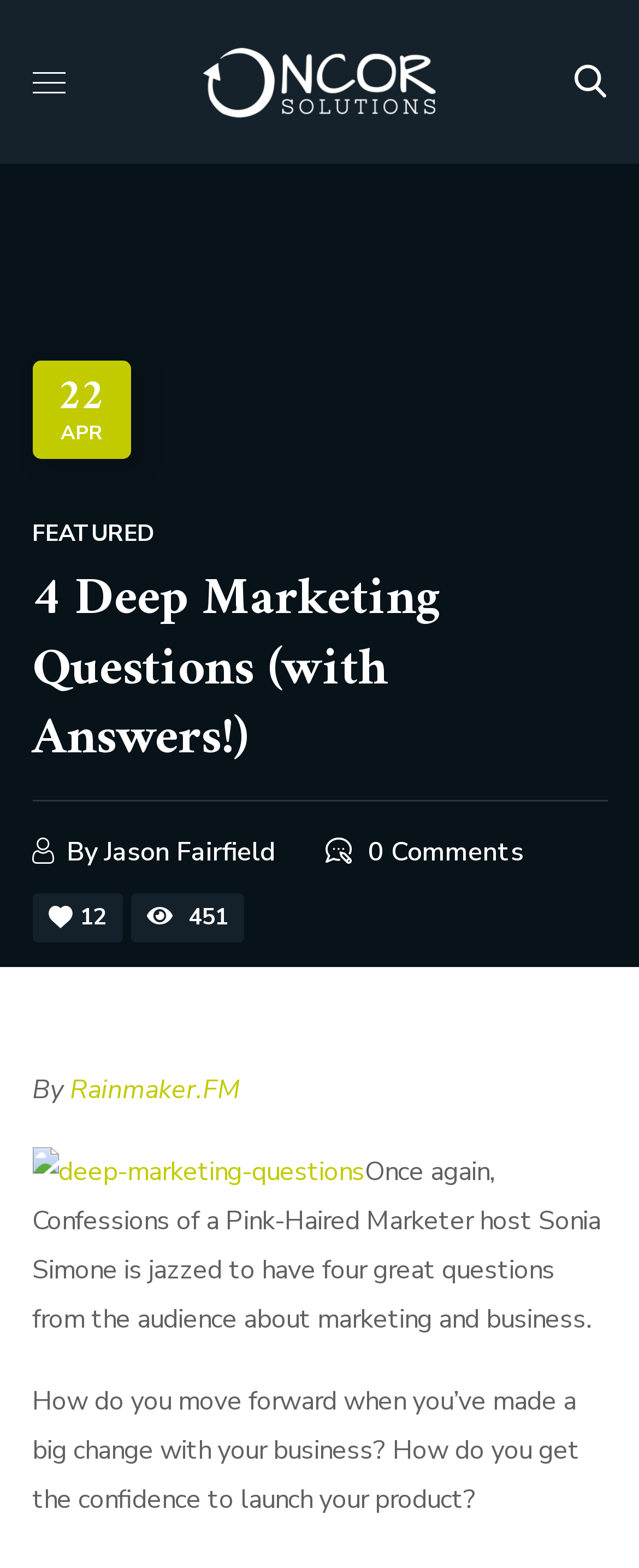Give a detailed account of the webpage's layout and content.

This webpage appears to be a blog post or article page. At the top, there is a link on the left side and a button with an icon on the right side. Below the button, there are two static text elements, one displaying the number "22" and the other displaying the abbreviation "APR". 

On the left side, there is a link labeled "FEATURED" and a heading that reads "4 Deep Marketing Questions (with Answers!)". Below the heading, there is a static text element that says "By" followed by a link to "Jason Fairfield". To the right of this, there is another link labeled "0 Comments". 

Further down, there is a link with an icon, followed by a generic element labeled "Total Views" with a static text element displaying the number "451". Below this, there is a static text element that says "By" followed by a link to "Rainmaker.FM". 

Next, there is a link labeled "deep-marketing-questions" that is accompanied by an image. Below this, there is a static text element that summarizes the content of the article, mentioning Confessions of a Pink-Haired Marketer host Sonia Simone and four great questions from the audience about marketing and business. Finally, there is another static text element that asks two questions about moving forward with business changes and launching products.